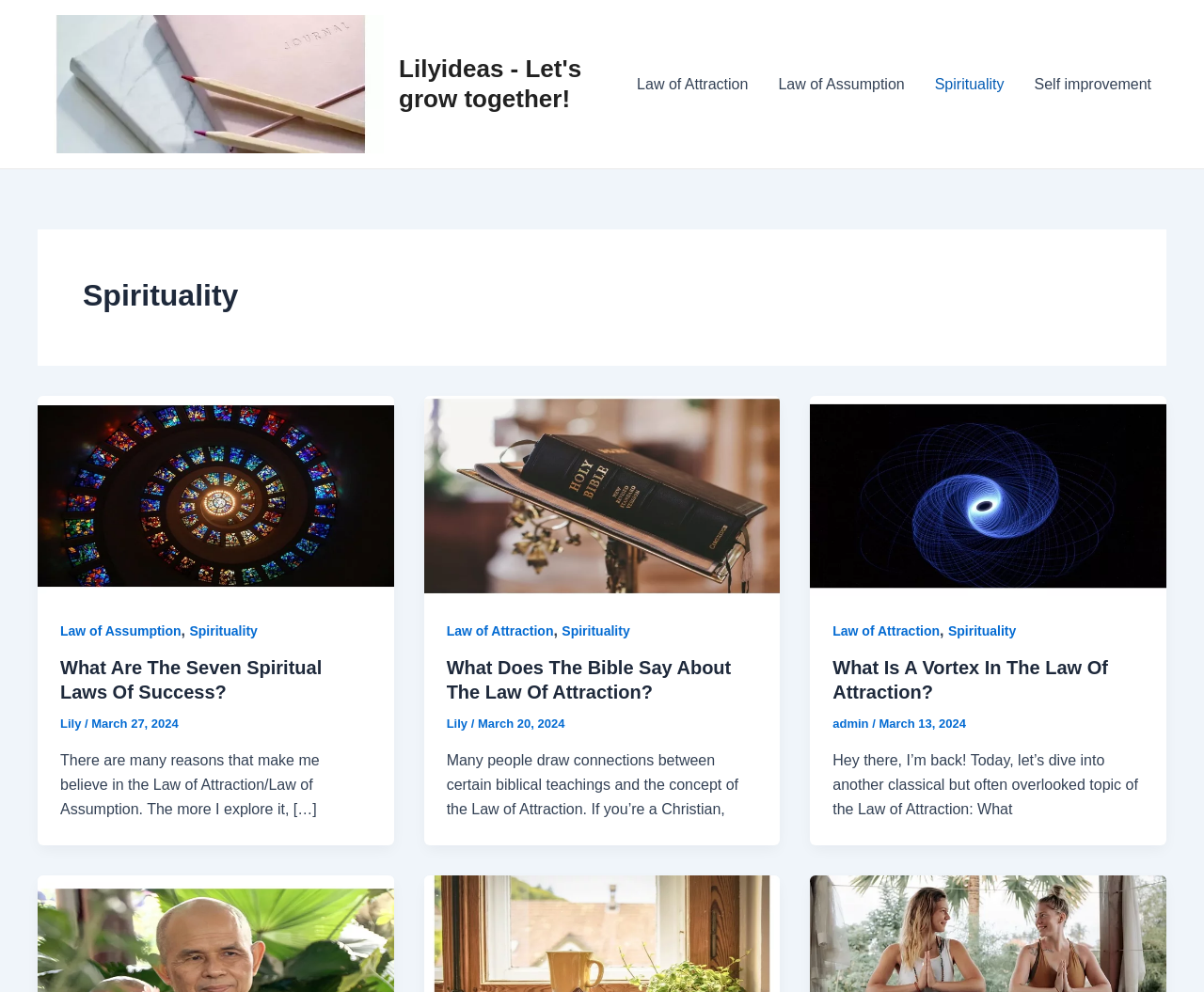Who is the author of the second article?
Using the visual information, respond with a single word or phrase.

Lily